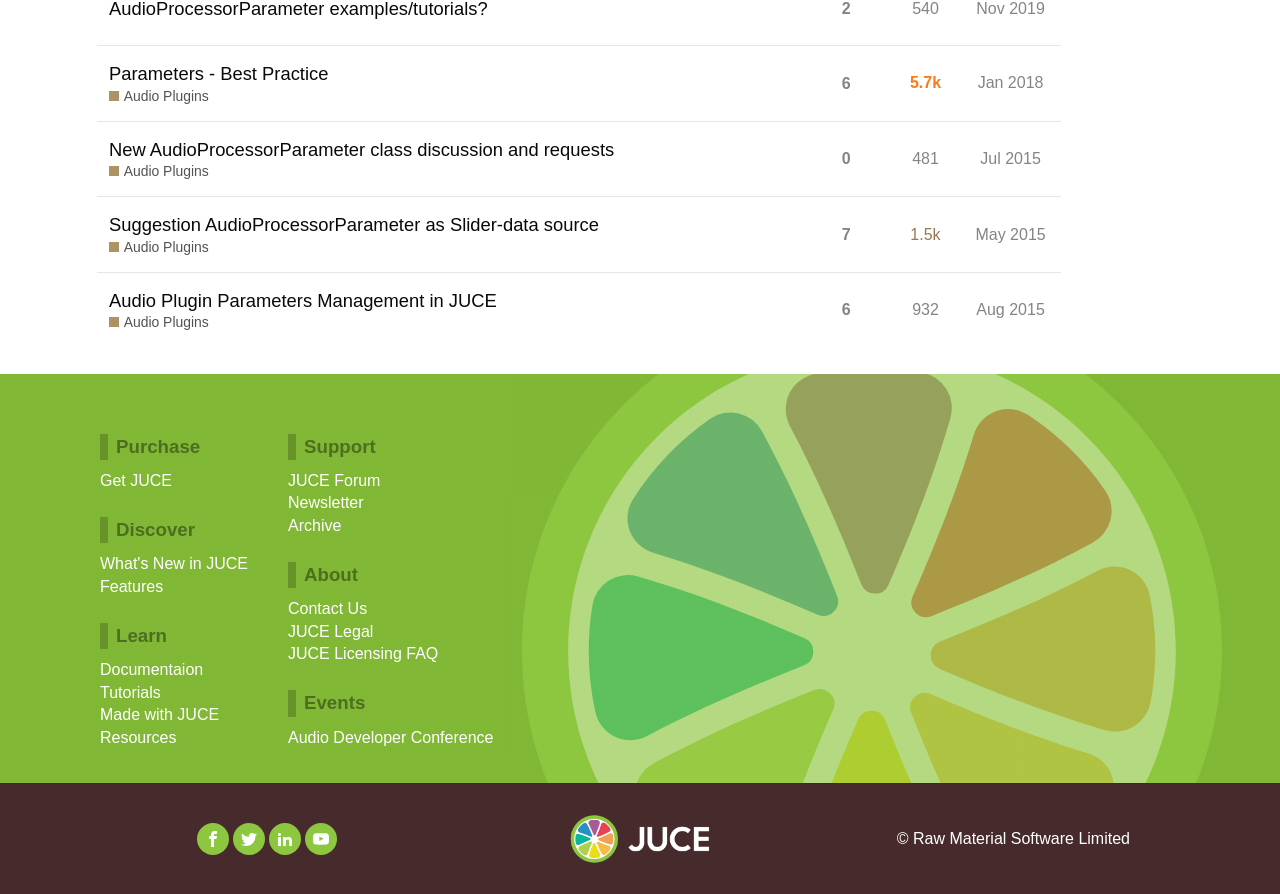Identify the bounding box of the HTML element described as: "Made with JUCE".

[0.078, 0.788, 0.171, 0.813]